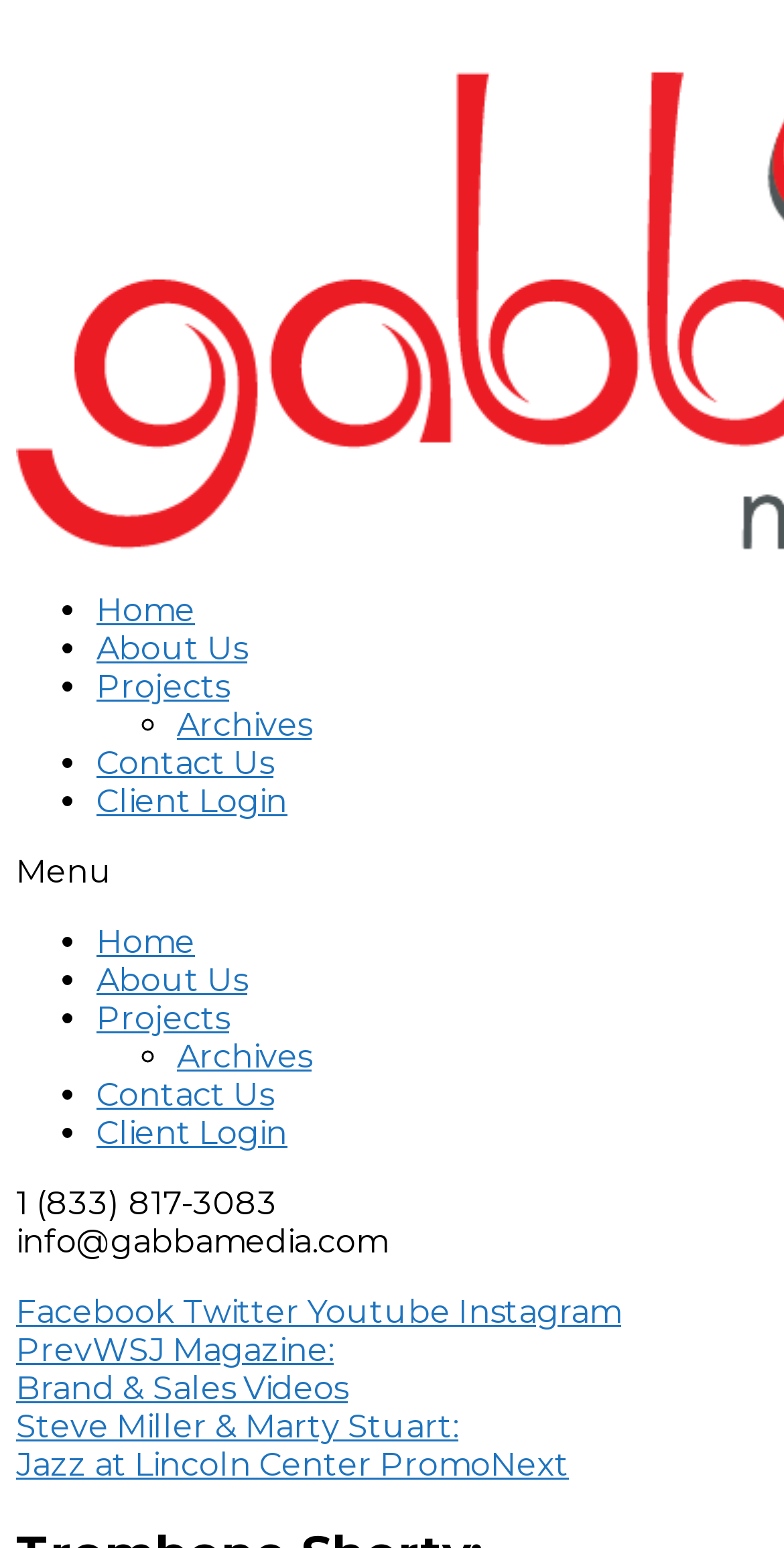Please indicate the bounding box coordinates of the element's region to be clicked to achieve the instruction: "Go to PrevWSJ Magazine: Brand & Sales Videos". Provide the coordinates as four float numbers between 0 and 1, i.e., [left, top, right, bottom].

[0.021, 0.86, 0.444, 0.909]